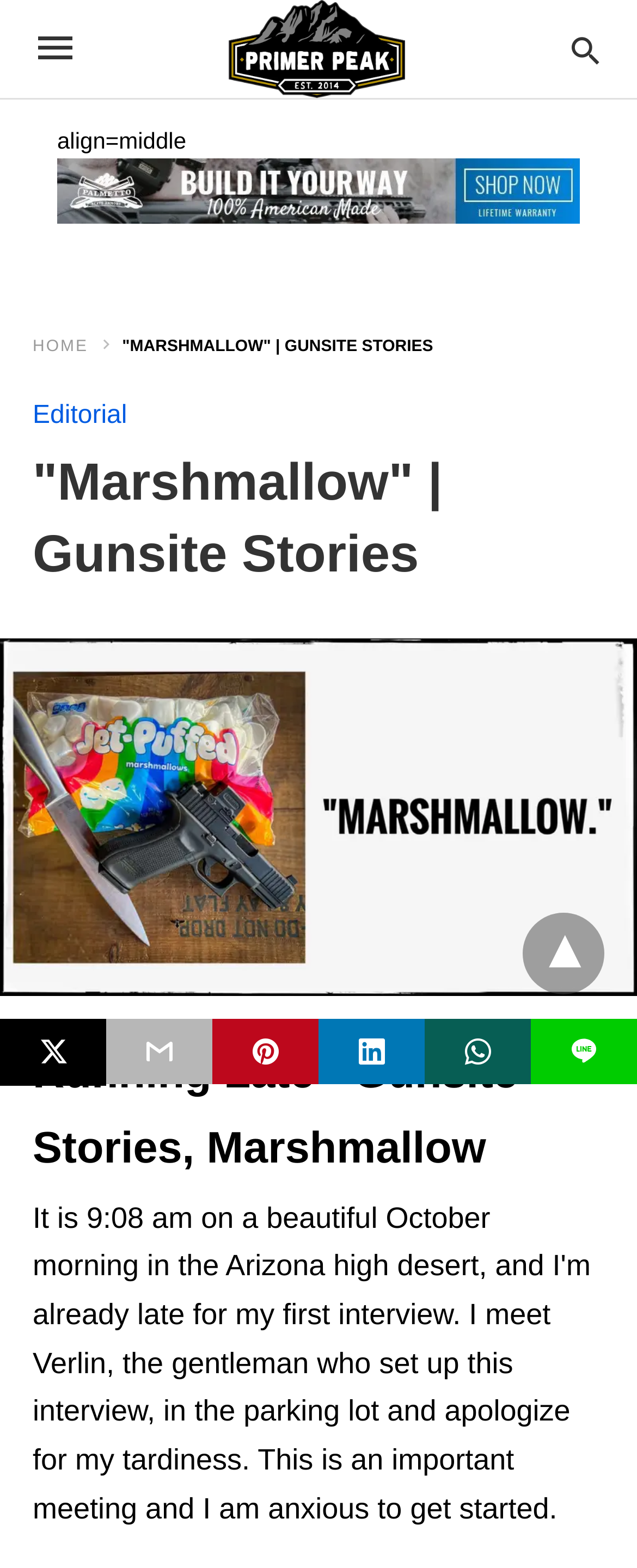What is the purpose of the search bar?
Examine the screenshot and reply with a single word or phrase.

Type your query